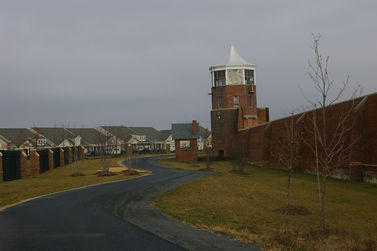Please provide a detailed answer to the question below based on the screenshot: 
What is the prominent feature in the image?

The caption highlights the watchtower as a distinctive feature that stands out against the gray, overcast sky, indicating its prominence in the image.